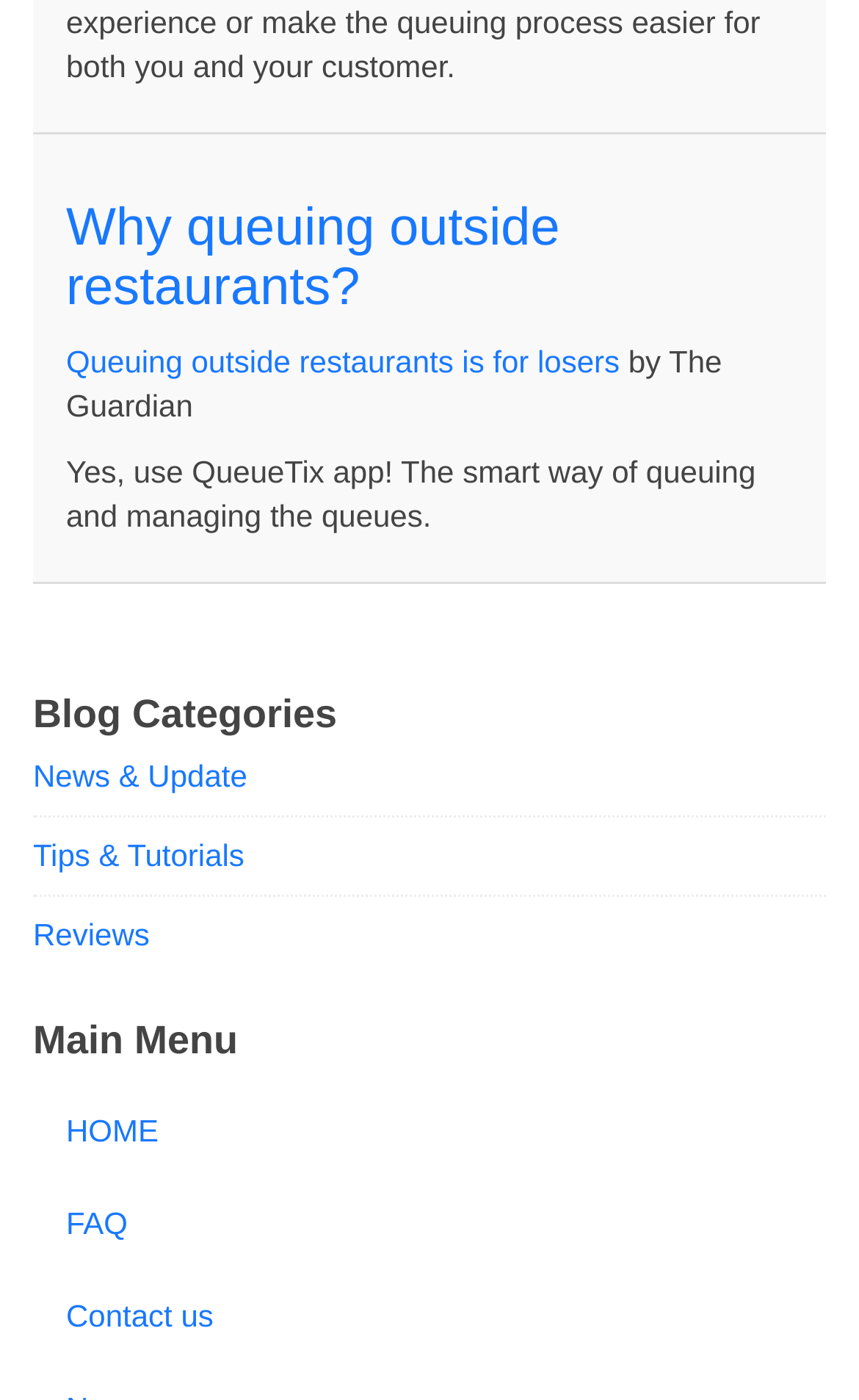Who is the author of the article mentioned?
Refer to the image and give a detailed answer to the question.

The webpage mentions 'by The Guardian' which indicates that The Guardian is the author of the article being referred to.